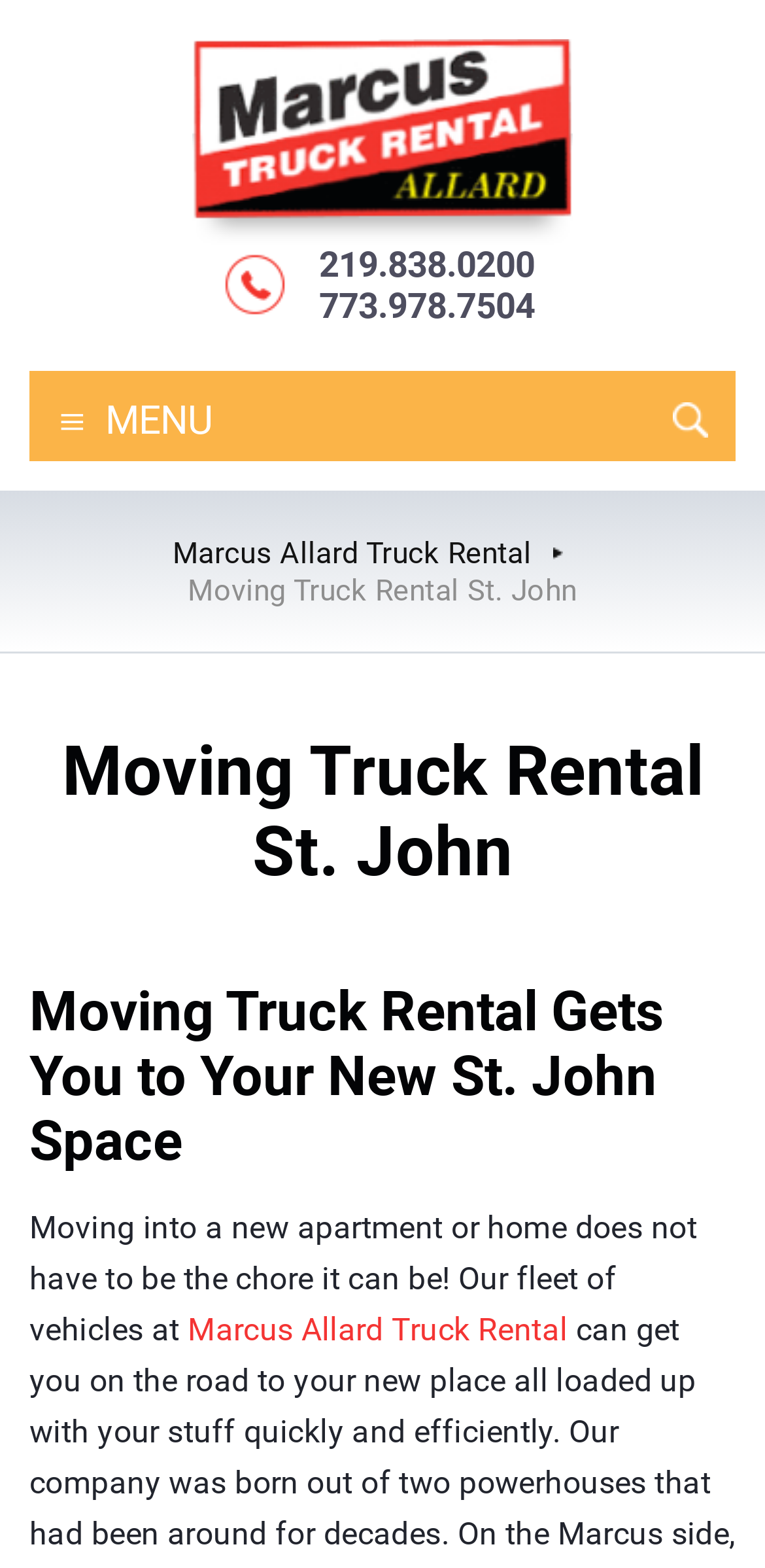Locate the bounding box coordinates of the region to be clicked to comply with the following instruction: "Search for something". The coordinates must be four float numbers between 0 and 1, in the form [left, top, right, bottom].

[0.878, 0.257, 0.924, 0.279]